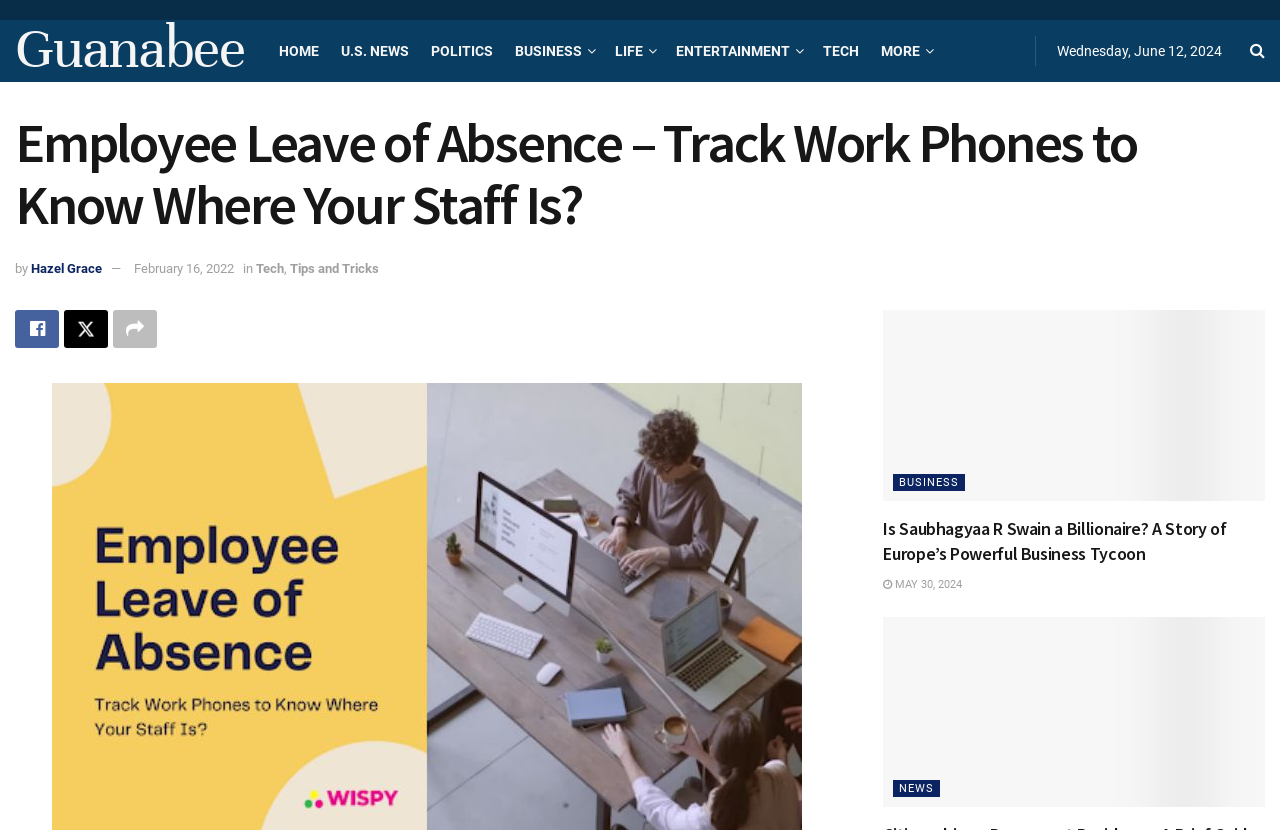Kindly determine the bounding box coordinates of the area that needs to be clicked to fulfill this instruction: "View BUSINESS news".

[0.698, 0.571, 0.754, 0.591]